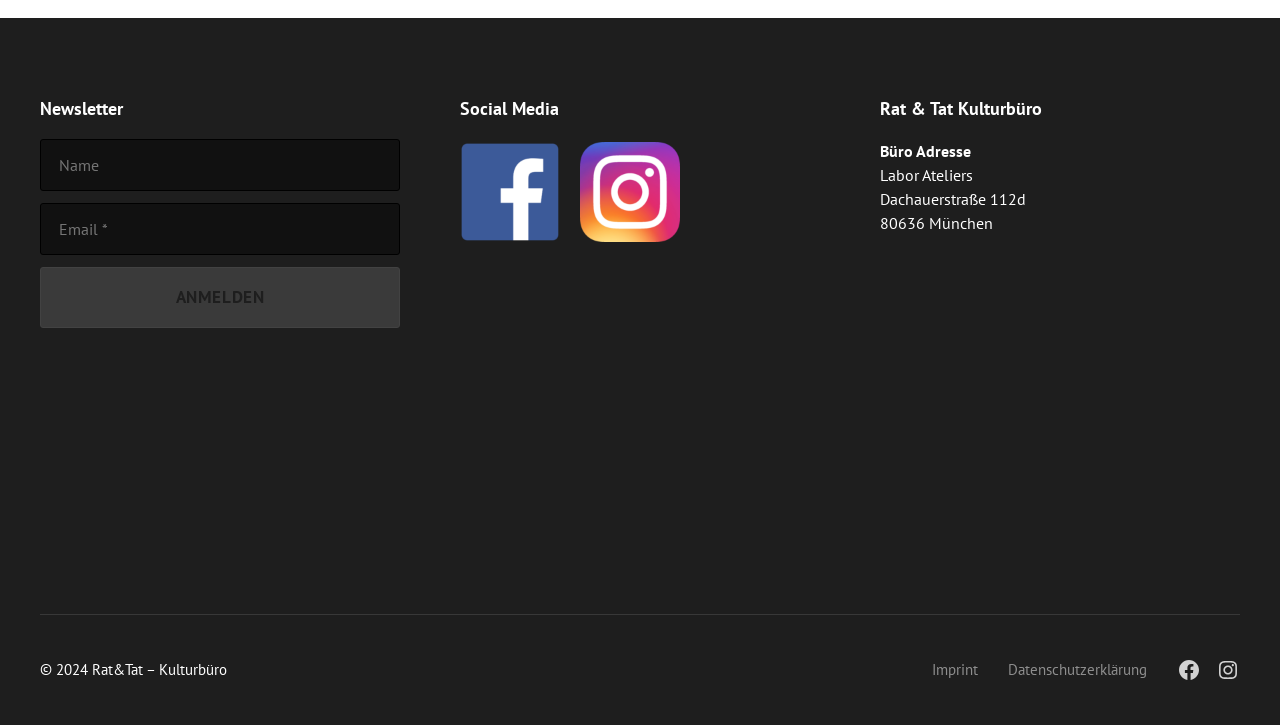Use the details in the image to answer the question thoroughly: 
What is the label of the button below the 'Email' textbox?

The button located below the 'Email' textbox is labeled 'Anmelden', which is likely a submit button for the newsletter subscription or other purposes.